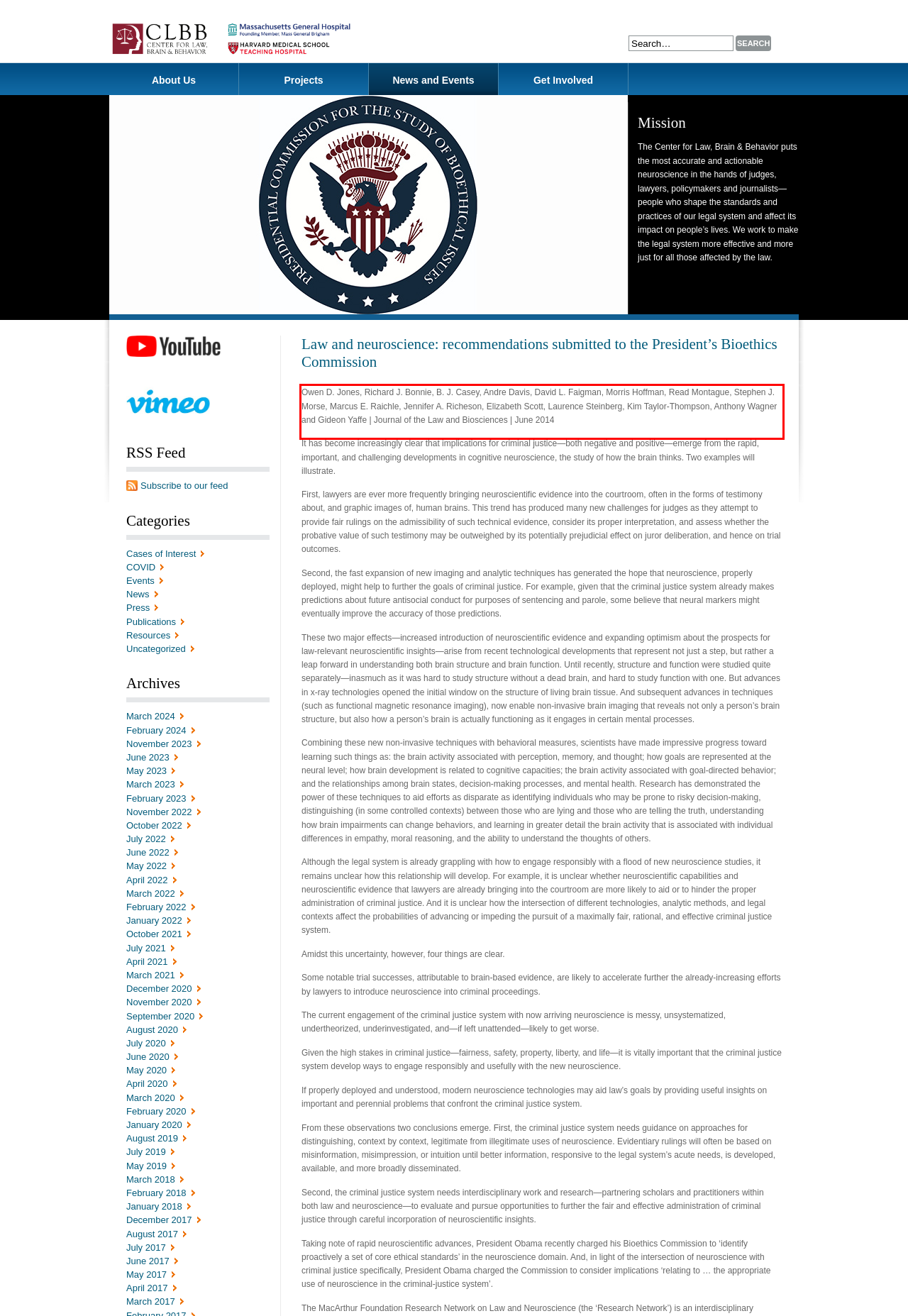Using the provided screenshot, read and generate the text content within the red-bordered area.

Owen D. Jones, Richard J. Bonnie, B. J. Casey, Andre Davis, David L. Faigman, Morris Hoffman, Read Montague, Stephen J. Morse, Marcus E. Raichle, Jennifer A. Richeson, Elizabeth Scott, Laurence Steinberg, Kim Taylor-Thompson, Anthony Wagner and Gideon Yaffe | Journal of the Law and Biosciences | June 2014